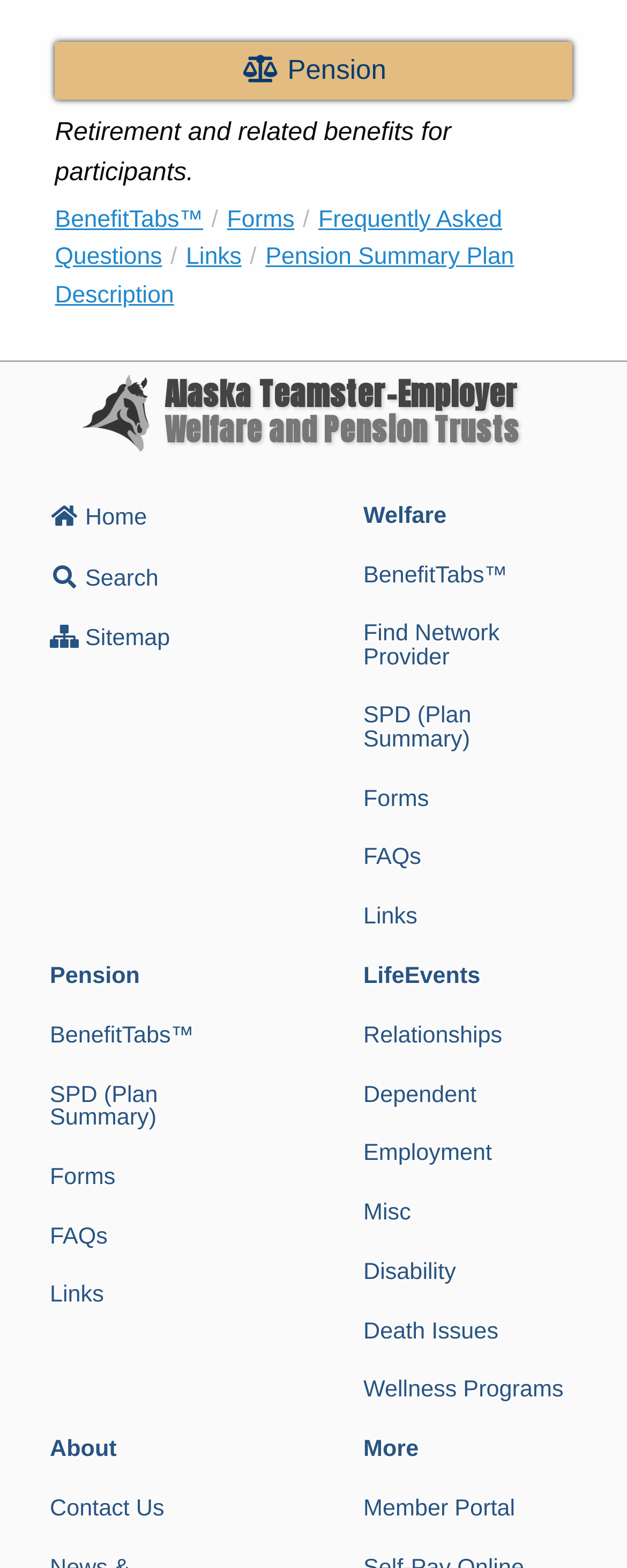Provide the bounding box coordinates of the UI element that matches the description: "Forms".

[0.362, 0.132, 0.47, 0.149]